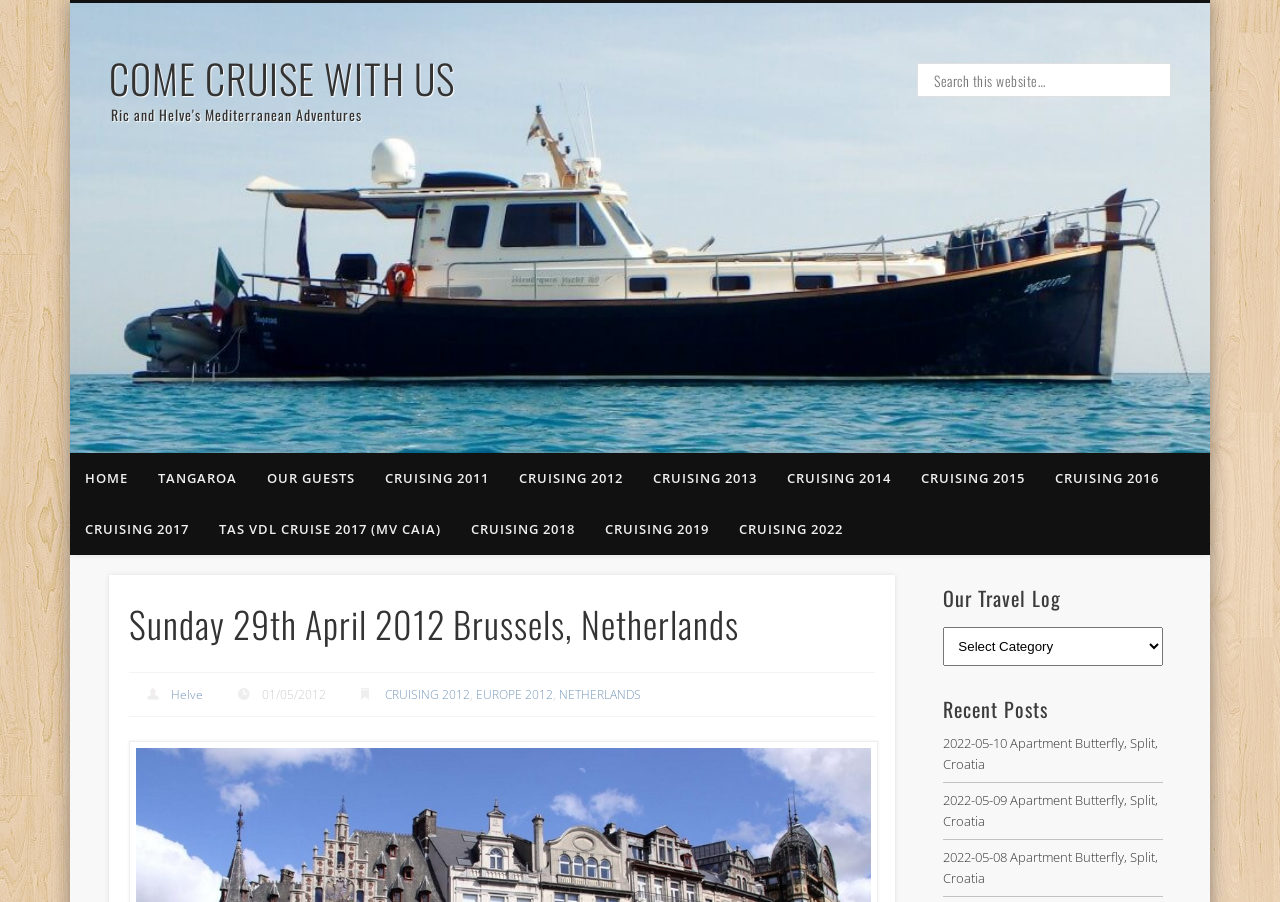Identify and provide the main heading of the webpage.

Sunday 29th April 2012 Brussels, Netherlands